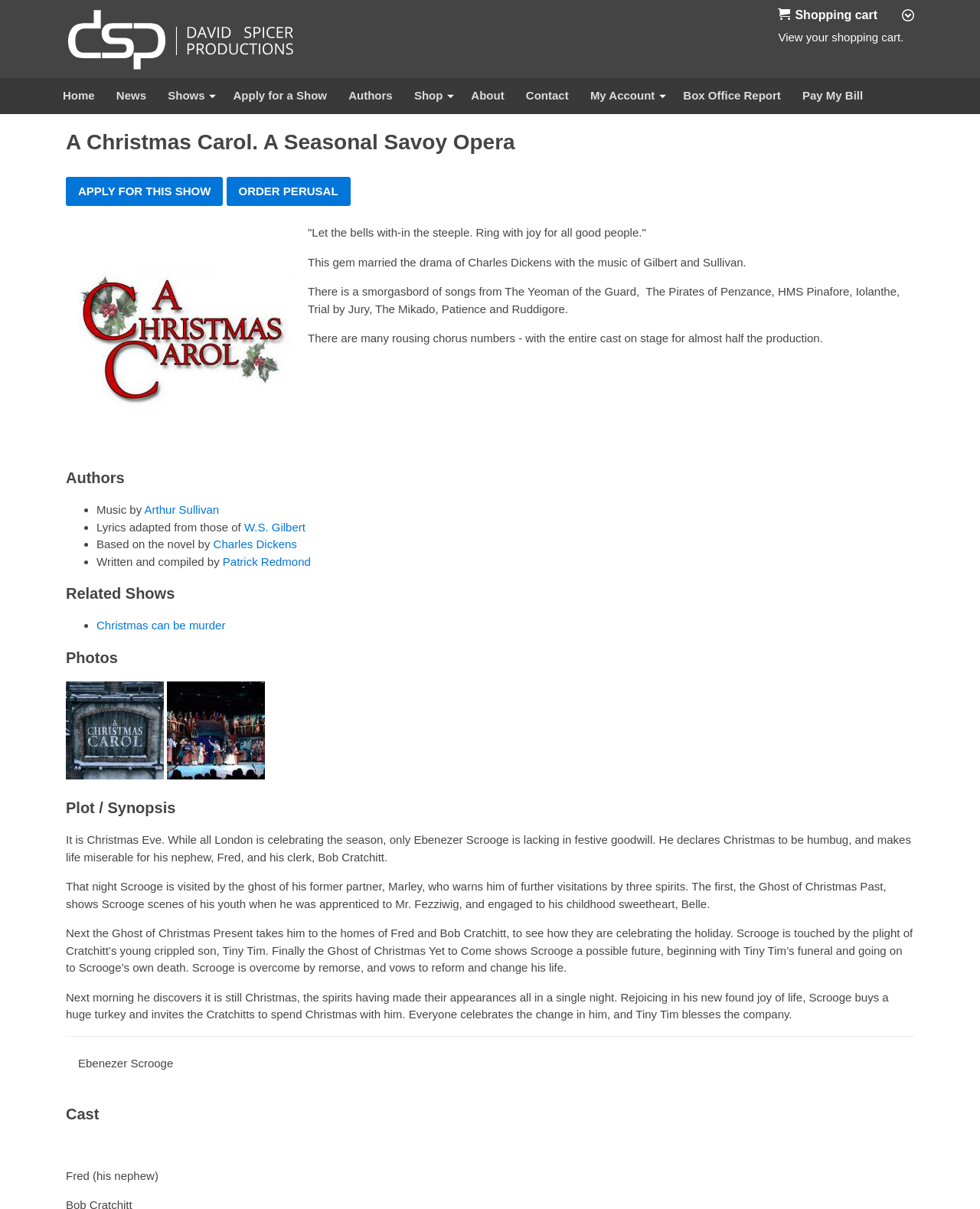Please locate the bounding box coordinates for the element that should be clicked to achieve the following instruction: "Click on the 'Home' link". Ensure the coordinates are given as four float numbers between 0 and 1, i.e., [left, top, right, bottom].

None